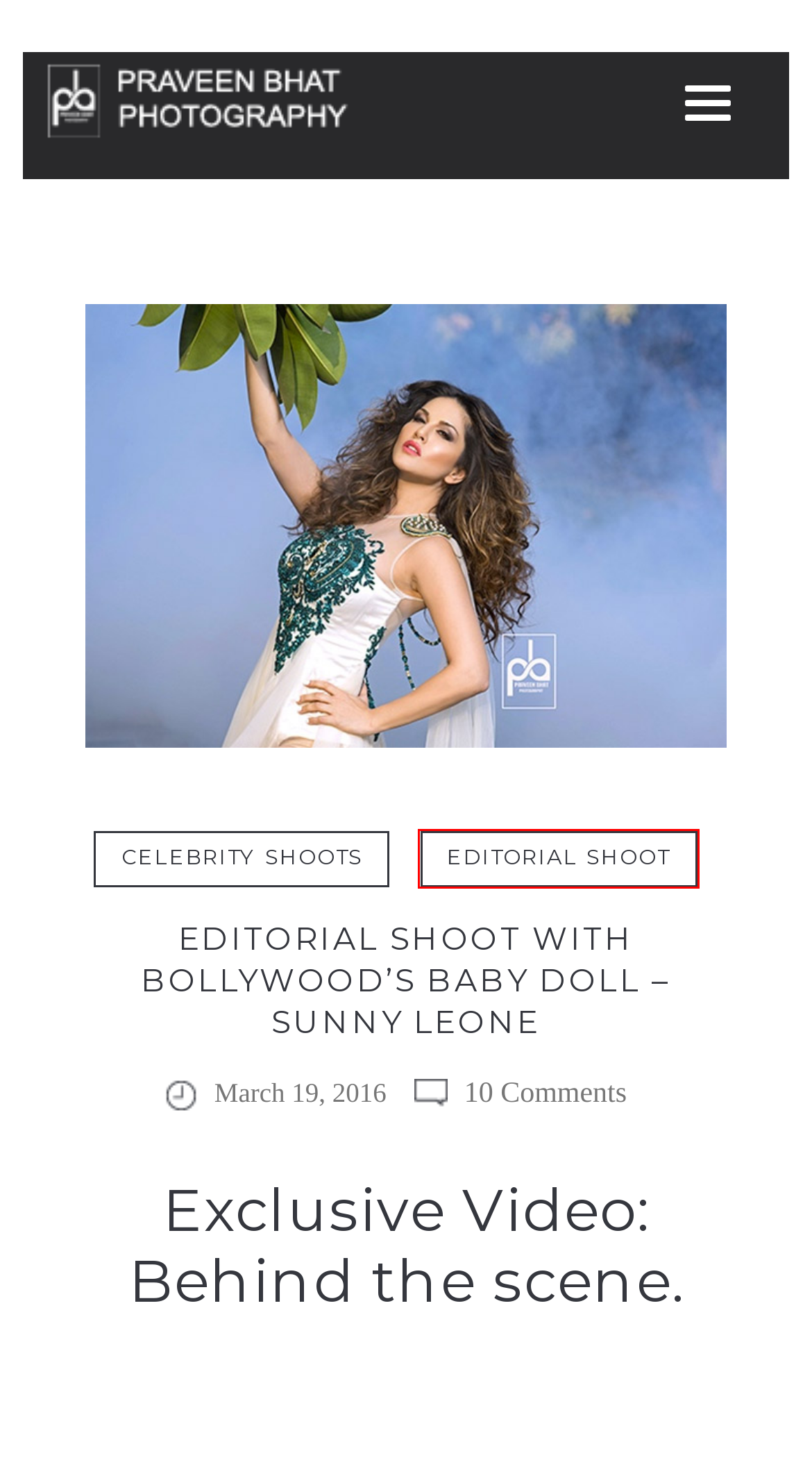You are given a webpage screenshot where a red bounding box highlights an element. Determine the most fitting webpage description for the new page that loads after clicking the element within the red bounding box. Here are the candidates:
A. How to apply for Mr India best tips on how to become Mr India
B. Best Fashion Photographer in Delhi, India | Modeling Photography
C. Editorial shoot Archives - Best Fashion Photographer in Delhi NCR
D. camera review Archives - Best Fashion Photographer in Delhi NCR
E. praveen-bhat-photography Archives - Best Fashion Photographer in Delhi NCR
F. How to become a model Archives - Best Fashion Photographer in Delhi NCR
G. Celebrity Shoots Archives - Best Fashion Photographer in Delhi NCR
H. dusit devrana gurgaon Archives - Best Fashion Photographer in Delhi NCR

C